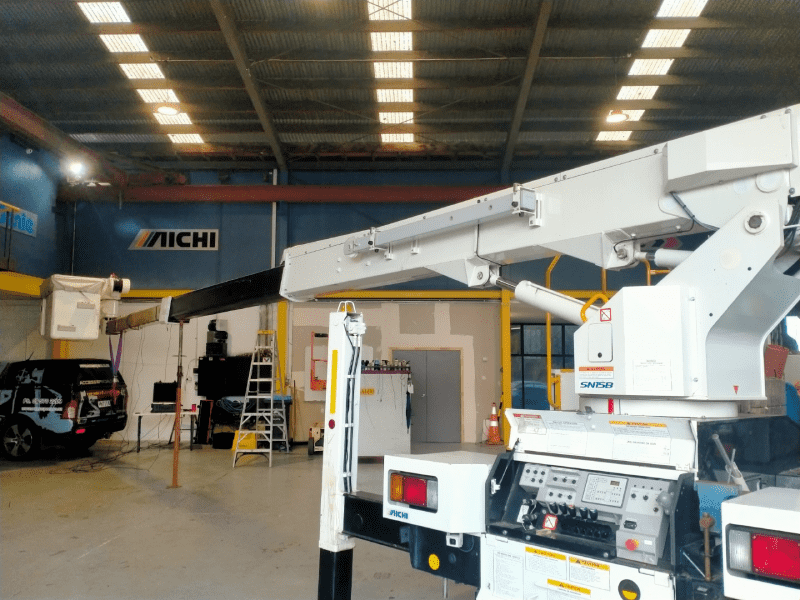Explain the contents of the image with as much detail as possible.

The image depicts an aerial work platform, commonly known as a bucket truck, situated in a well-lit industrial space. In the foreground, the truck features an extended boom, prominently designed for lifting personnel and equipment. The boom extends toward a working area, showcasing its functionality for high-reaching tasks. 

In the background, various equipment is visible, including a parked vehicle with branding, and construction tools arranged on shelves. The walls are painted blue with yellow accents, creating a vibrant working environment. This illustration highlights the typical setup for using aerial personnel work platforms, emphasizing their role in enhancing safety and efficiency during industrial and civil engineering projects. The setup suggests that rigorous quality and safety testing is vital for ensuring operational safety, aligning with industry standards.